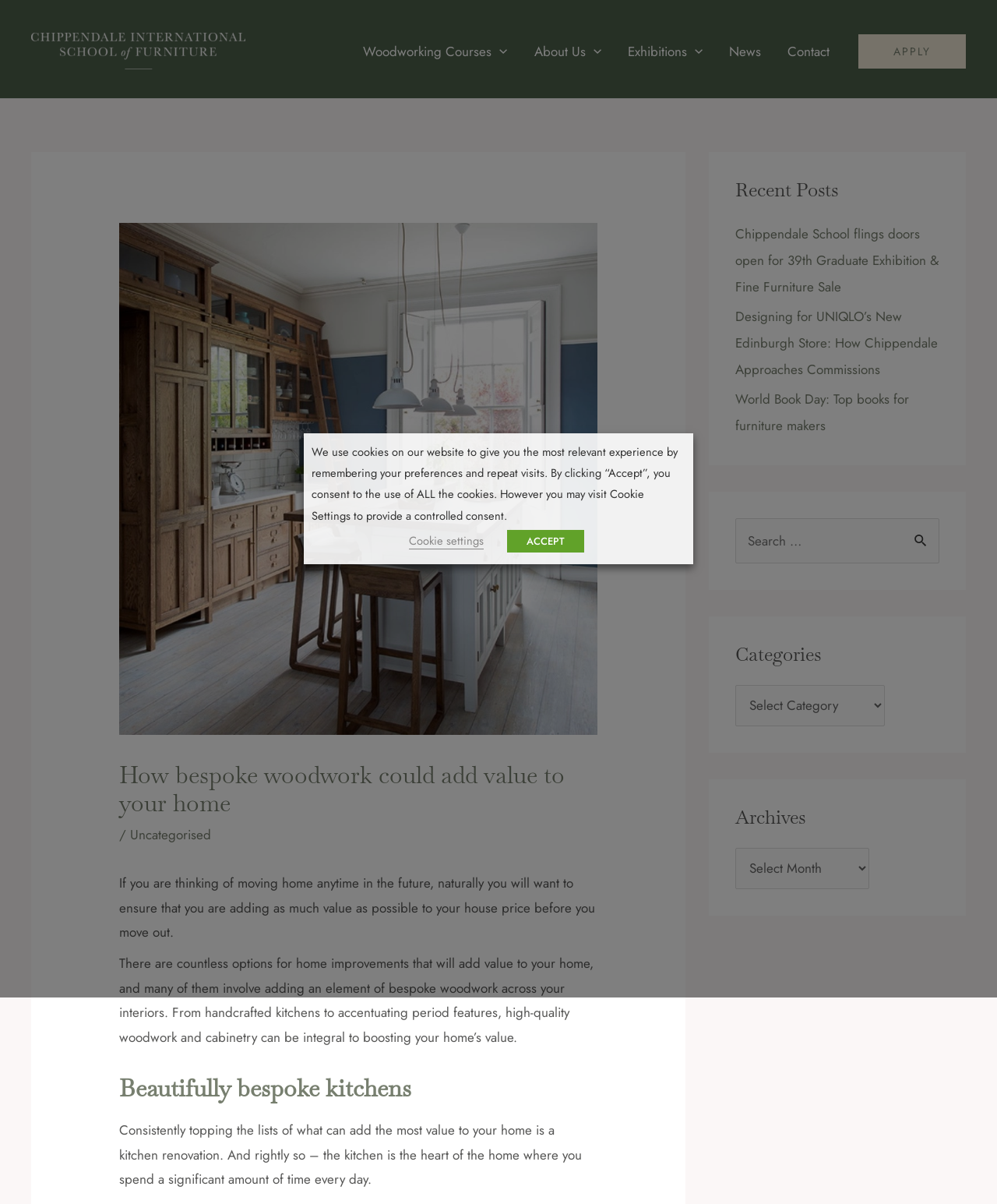Extract the bounding box coordinates for the HTML element that matches this description: "parent_node: Woodworking Courses aria-label="Menu Toggle"". The coordinates should be four float numbers between 0 and 1, i.e., [left, top, right, bottom].

[0.493, 0.026, 0.509, 0.059]